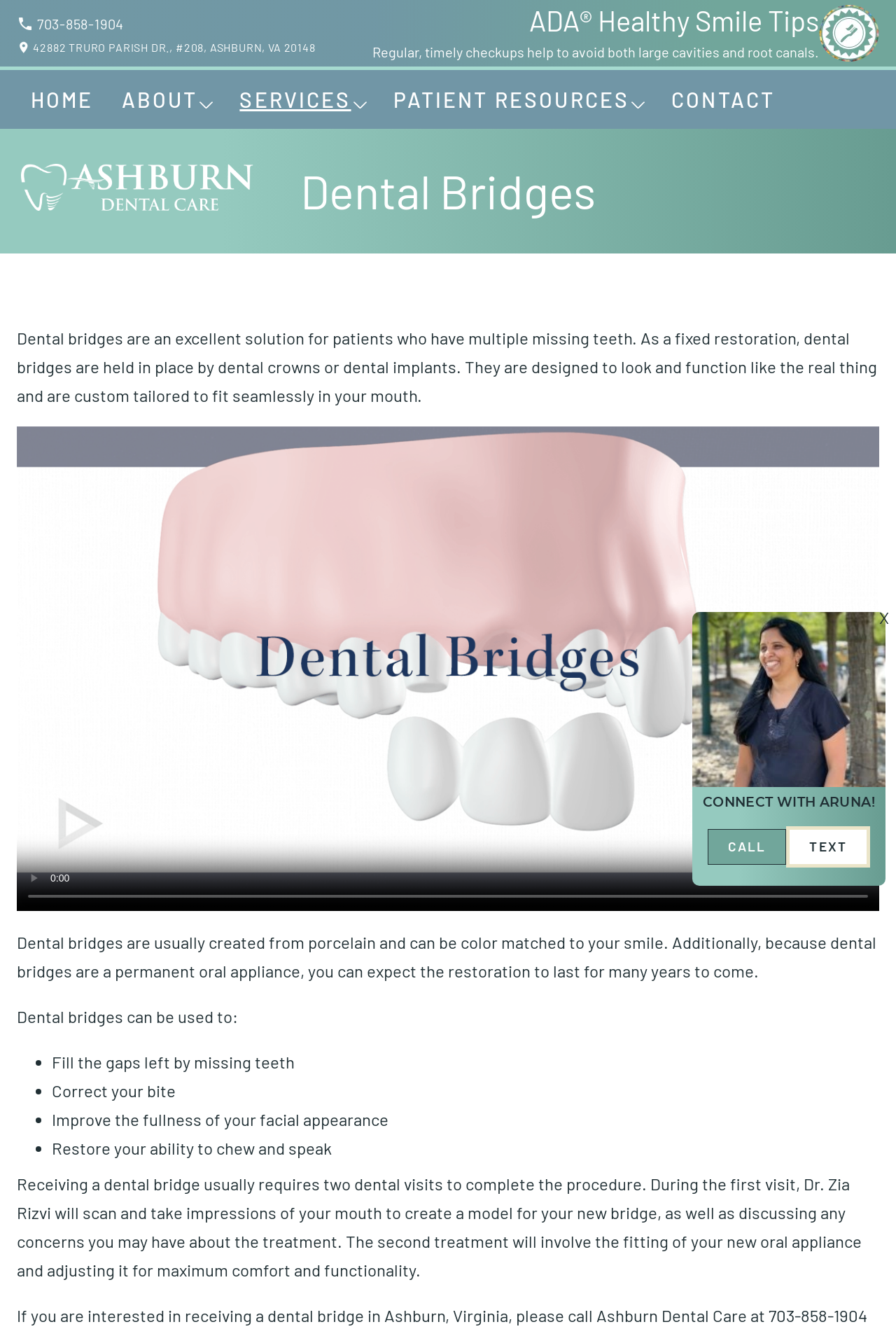What material are dental bridges usually made of?
Refer to the image and give a detailed response to the question.

I found the material used to make dental bridges by reading the static text element that describes the characteristics of dental bridges, which states that they are usually created from porcelain.